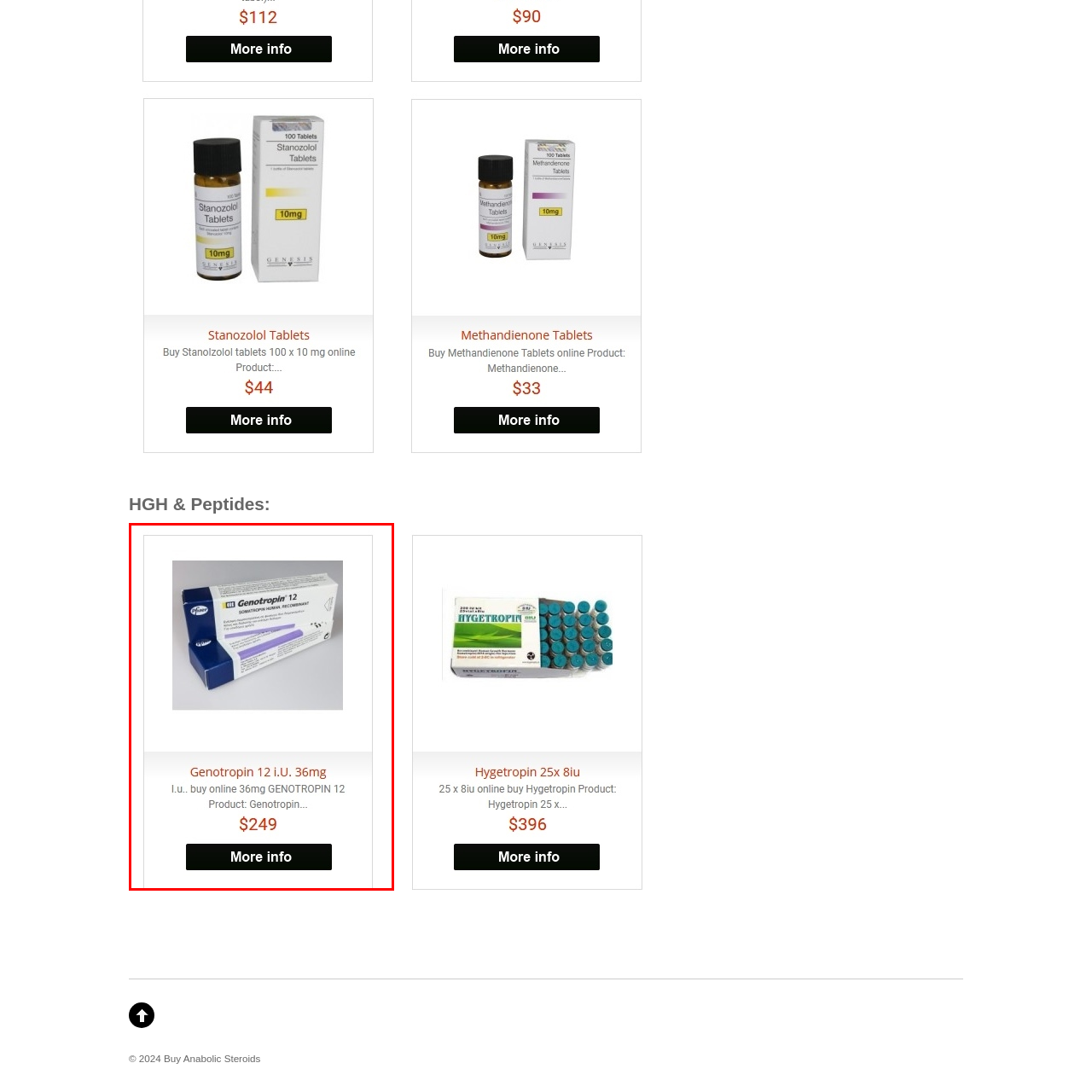Generate a detailed description of the image highlighted within the red border.

This image showcases the product "Genotropin 12 i.u. 36mg," which is packaged prominently in a white box with blue and purple accents. The label clearly displays the product name and indicates that it is a recombinant formulation of somatropin, a synthetic growth hormone. Below the image, a brief description states "I.u. buy online 36mg GENOTROPIN 12," followed by a price tag of $249. A black button labeled "More info" invites viewers to seek additional details about the product. The overall presentation suggests a professional and accessible online listing for purchasing this specific anabolic steroid product.